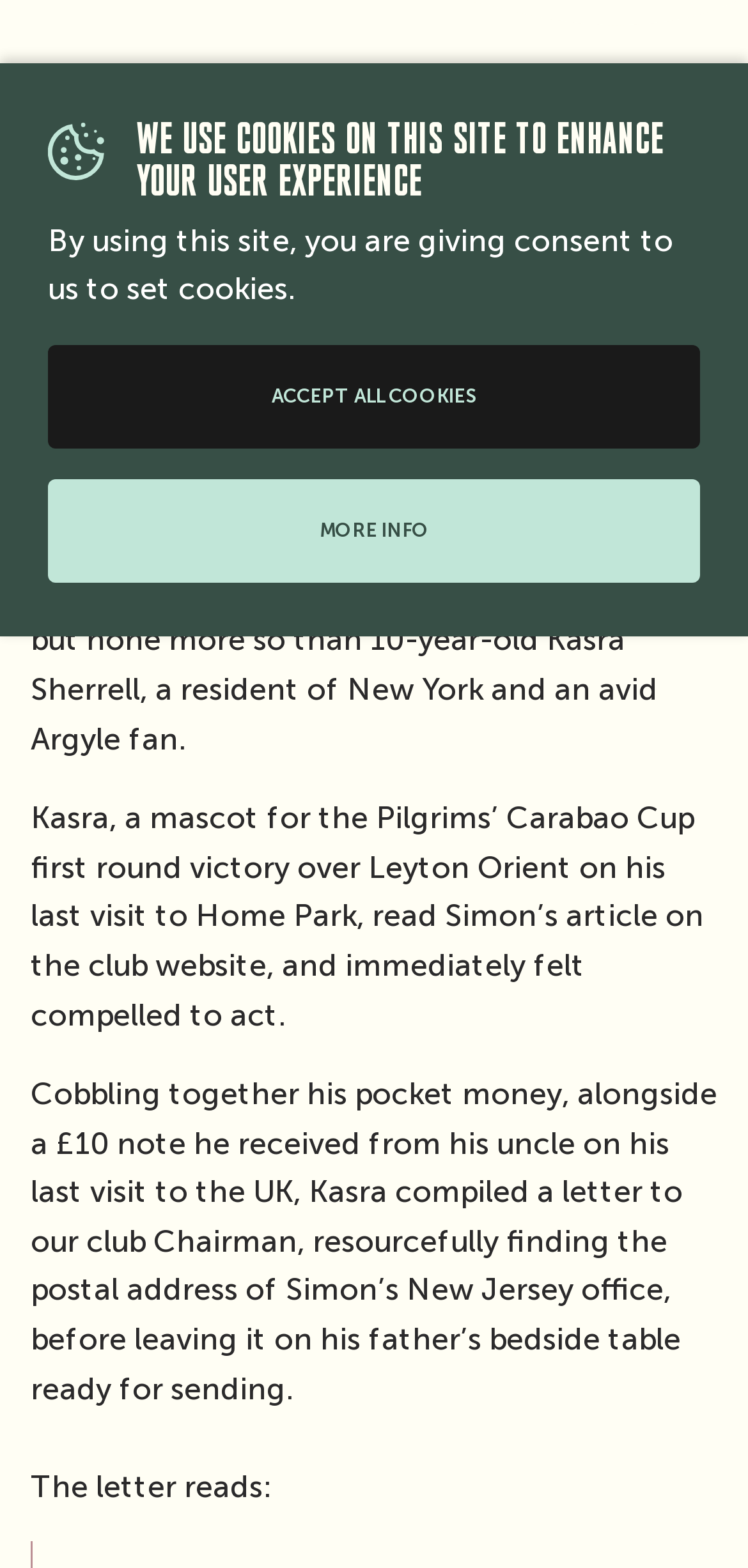Determine the bounding box for the UI element described here: "My Account".

[0.041, 0.408, 0.959, 0.433]